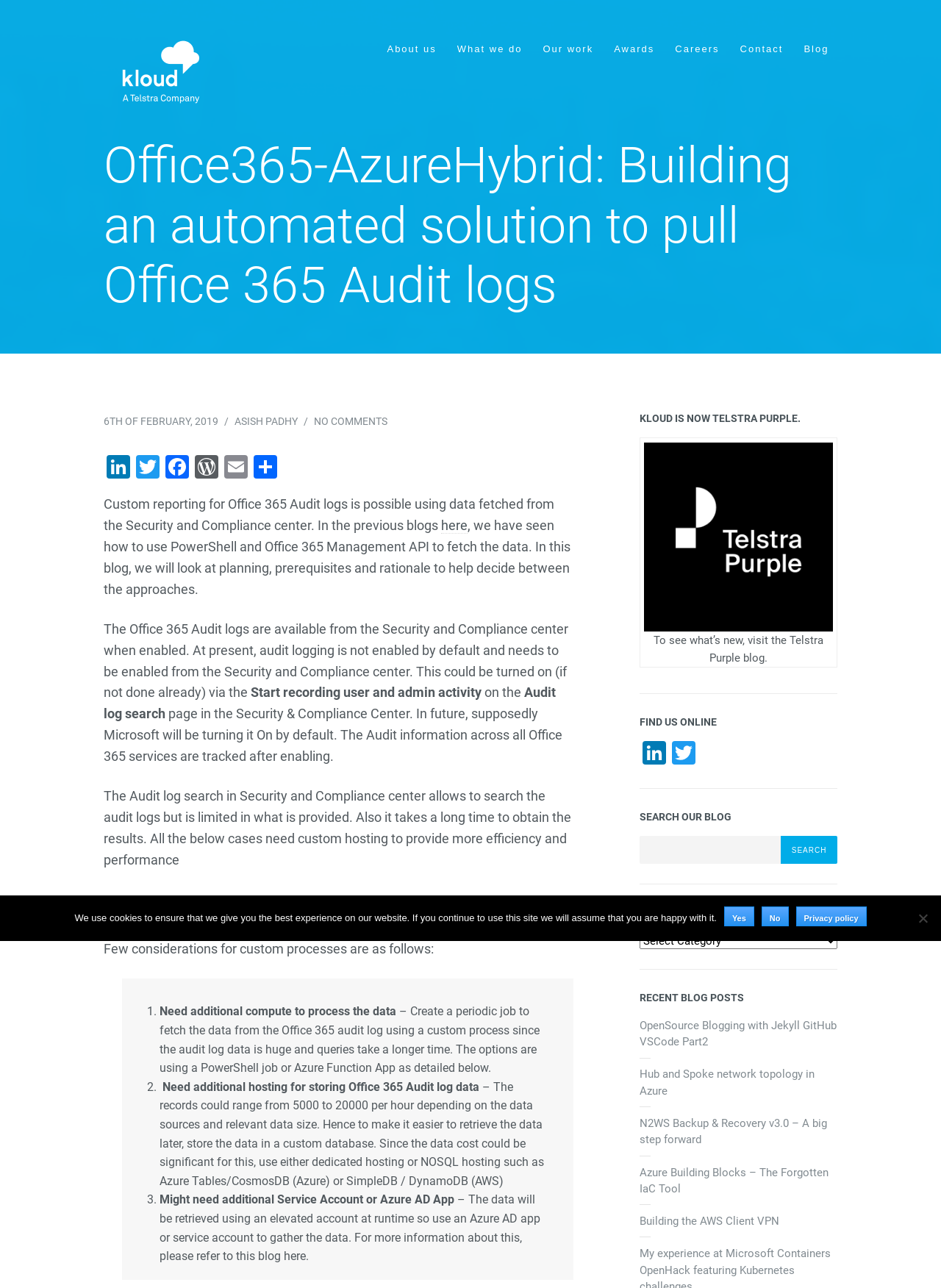What is the purpose of enabling audit logging?
Provide a detailed answer to the question using information from the image.

The purpose of enabling audit logging is to track user and admin activity, as mentioned in the blog post, which allows for custom reporting and searching of audit logs.